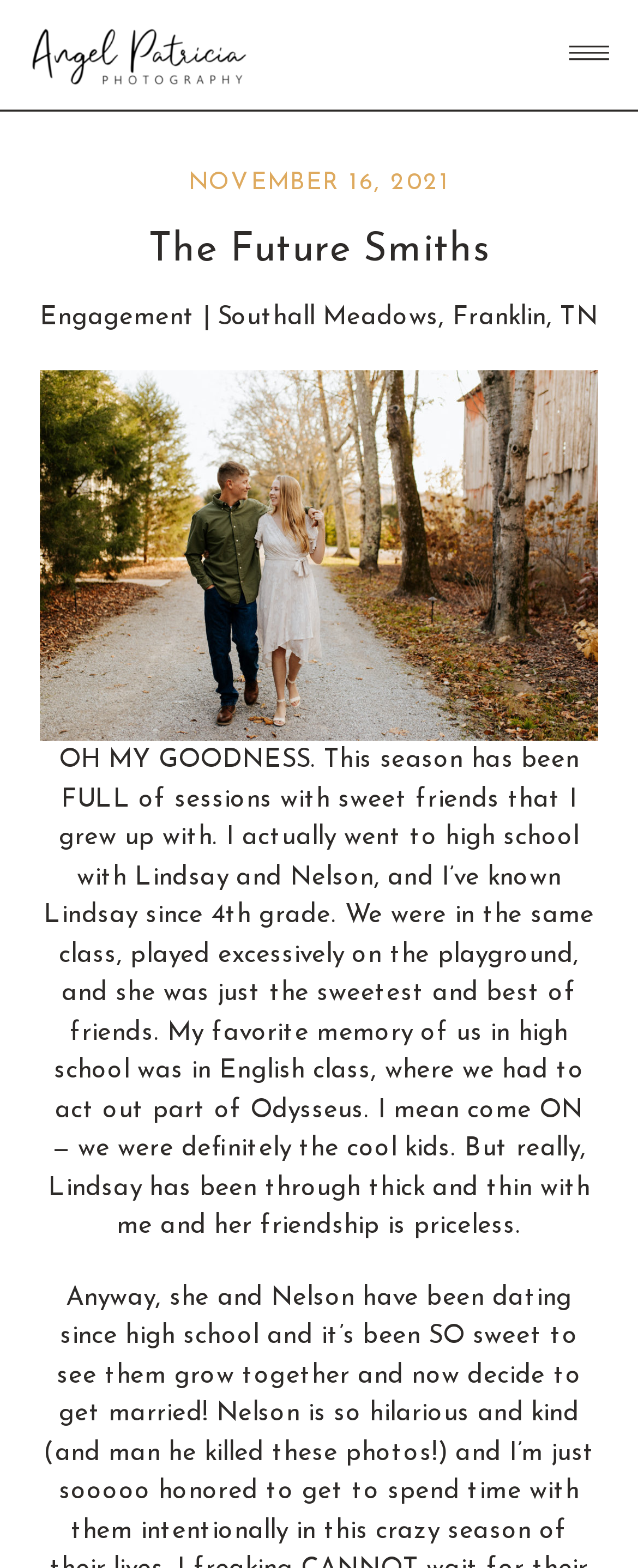Where is the engagement session located?
Based on the image, please offer an in-depth response to the question.

I found the location by reading the StaticText element with the text 'Engagement | Southall Meadows, Franklin, TN' which is located below the date heading.